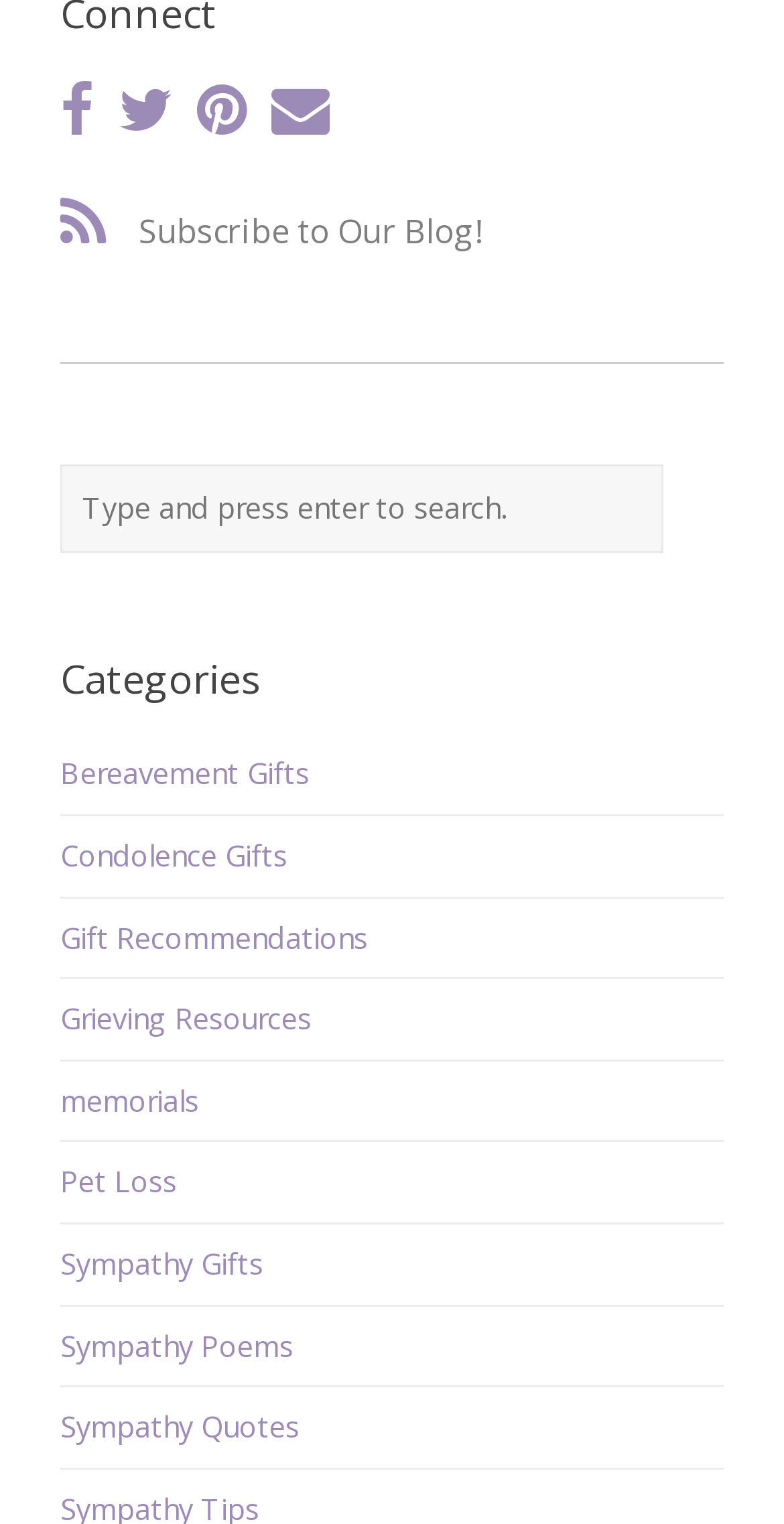Pinpoint the bounding box coordinates of the element that must be clicked to accomplish the following instruction: "Search for something". The coordinates should be in the format of four float numbers between 0 and 1, i.e., [left, top, right, bottom].

[0.077, 0.304, 0.846, 0.362]